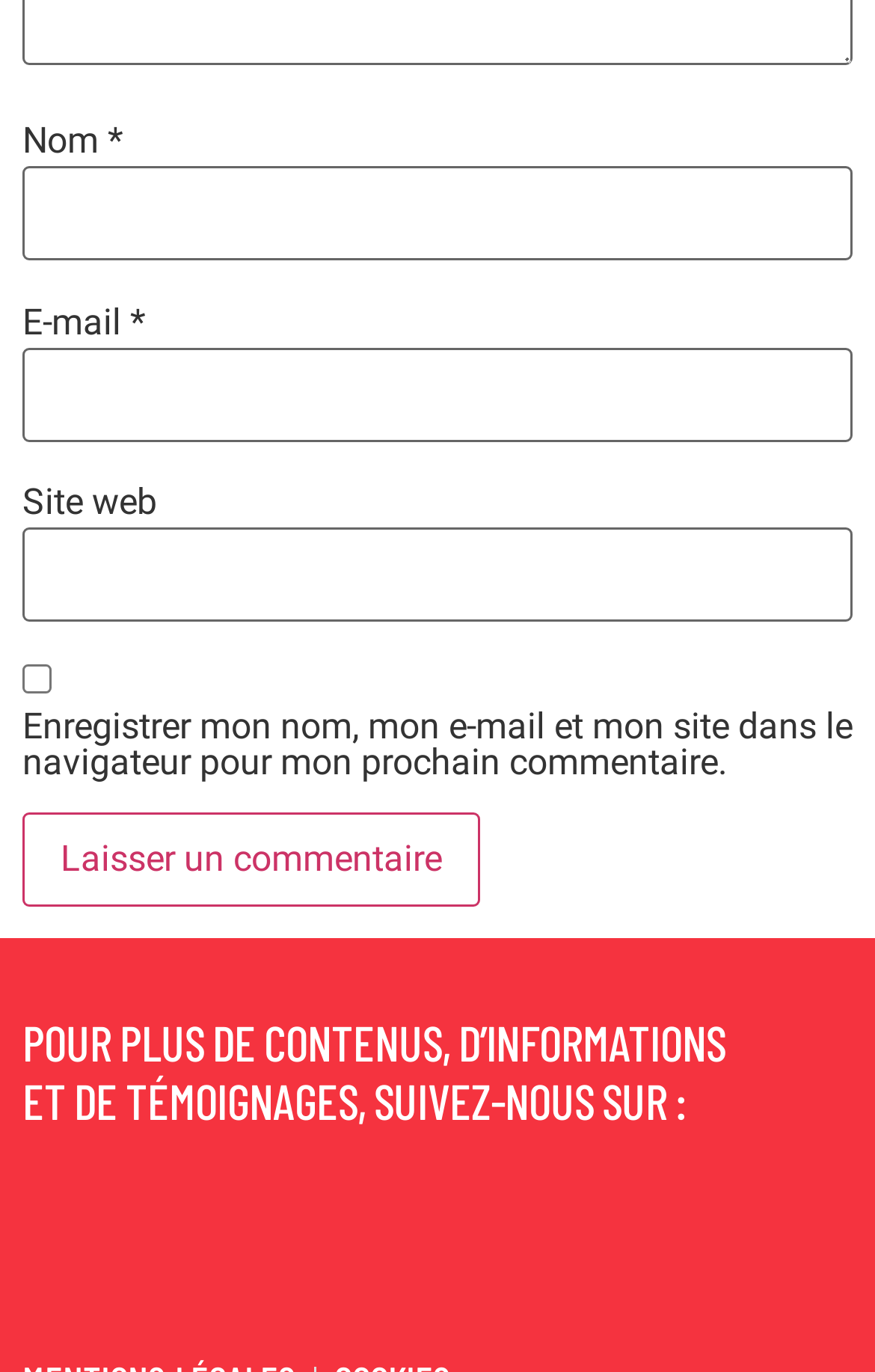Please give a one-word or short phrase response to the following question: 
Is the website field required to leave a comment?

No